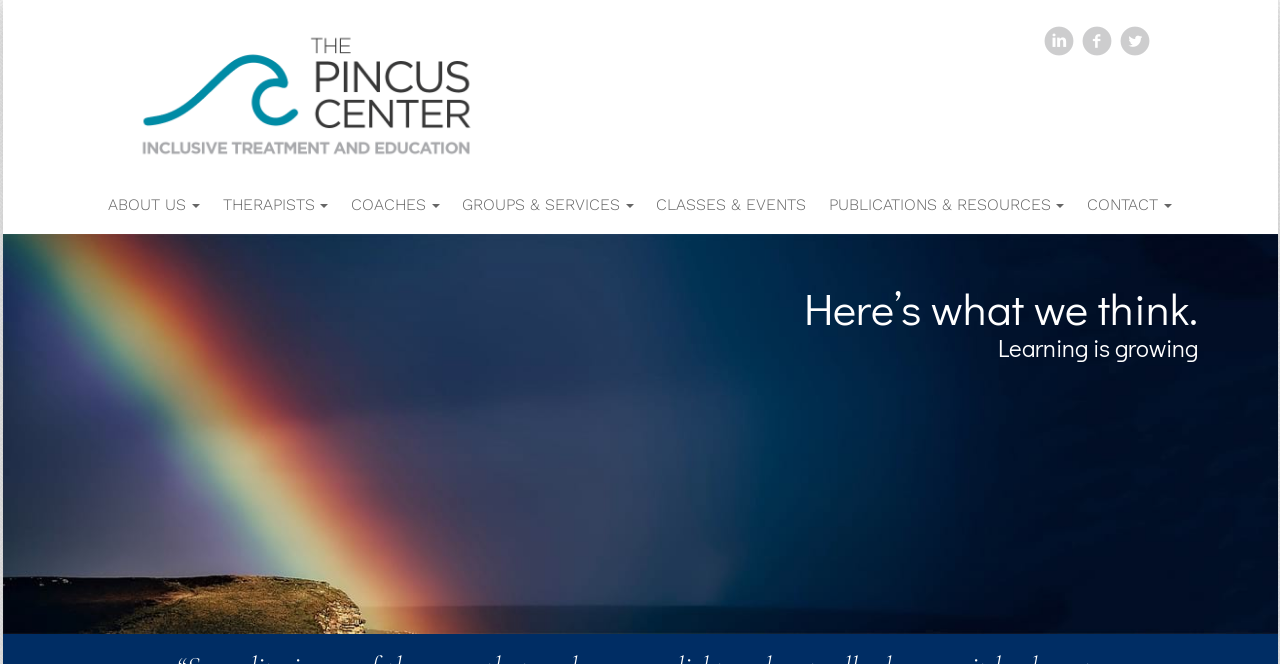Using the information in the image, give a comprehensive answer to the question: 
What are the main sections of the website?

The main sections of the website are listed as links at the top of the webpage, including 'ABOUT US', 'THERAPISTS', 'COACHES', 'GROUPS & SERVICES', 'CLASSES & EVENTS', 'PUBLICATIONS & RESOURCES', and 'CONTACT'.